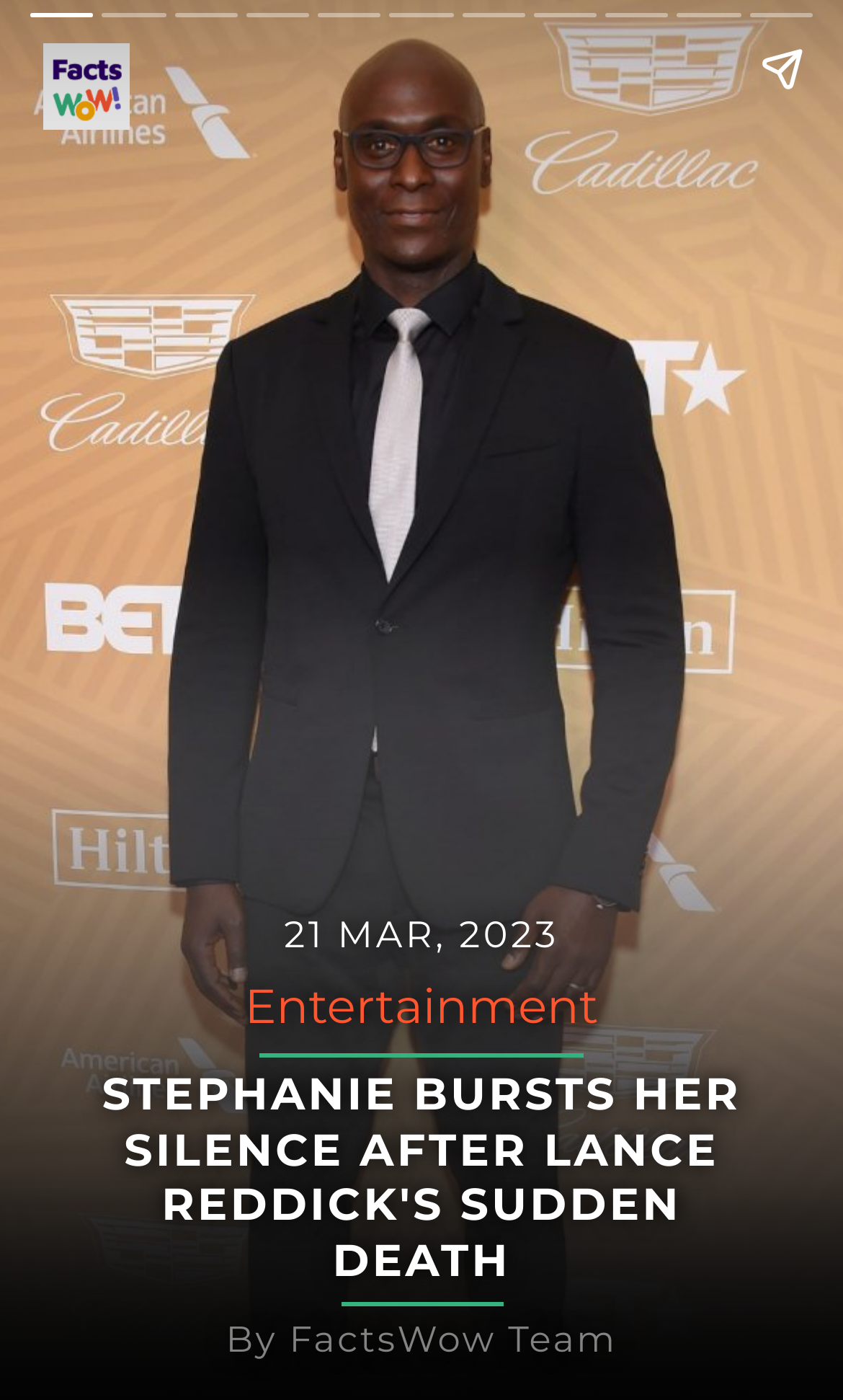Is there a next page?
Refer to the image and provide a one-word or short phrase answer.

Yes